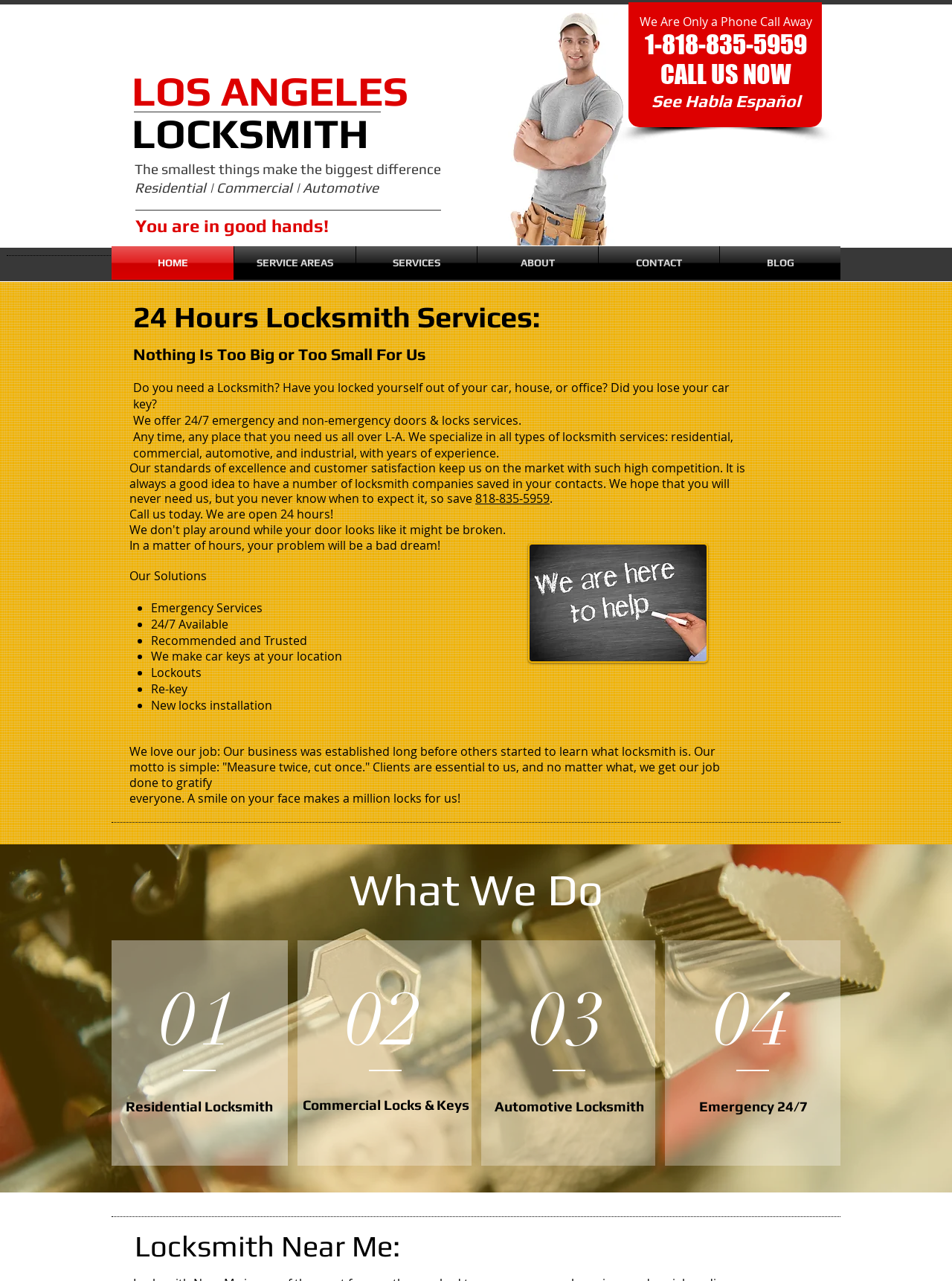What is the phone number to call for locksmith services?
Give a single word or phrase as your answer by examining the image.

818-835-5959